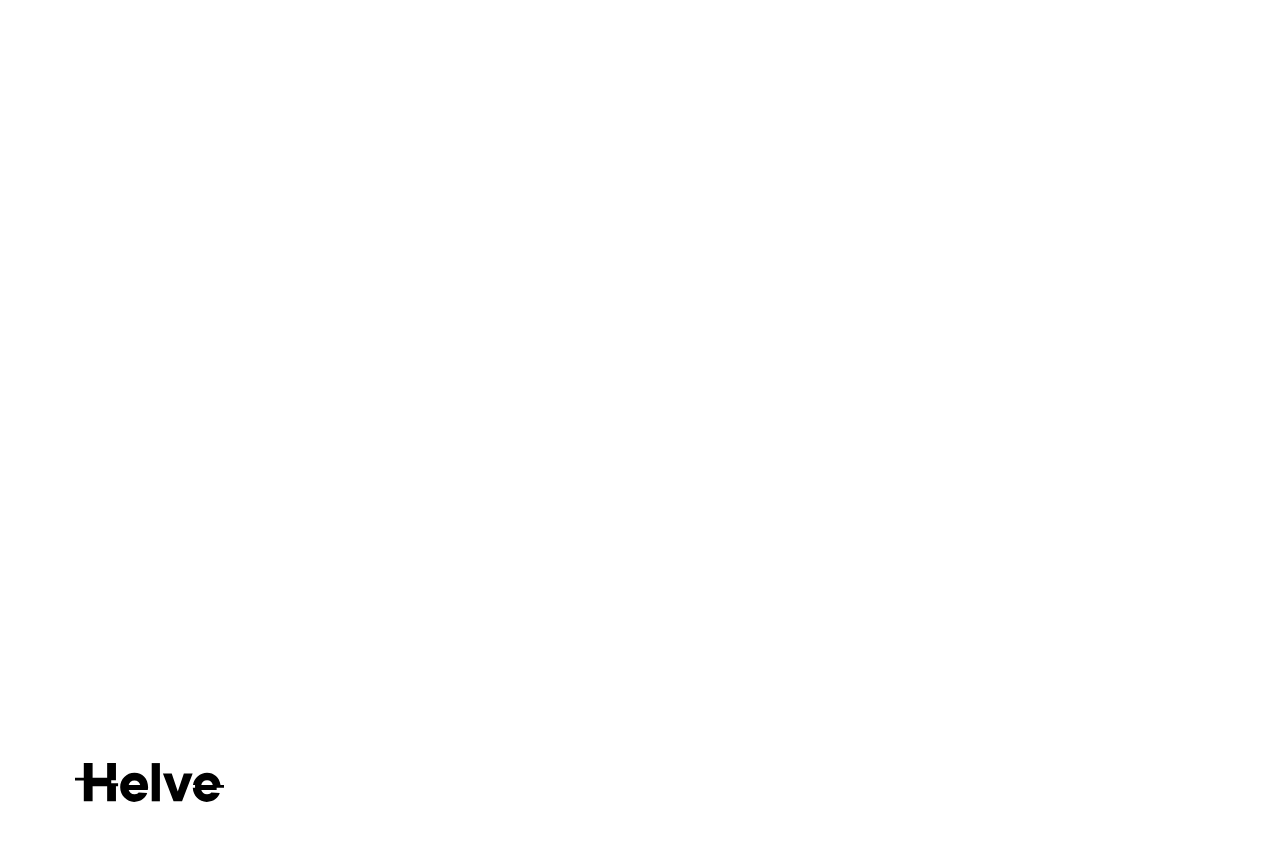What is the company's email address?
Could you answer the question in a detailed manner, providing as much information as possible?

I found the company's email address by looking at the heading element that contains the company's address, which is 'Tērbatas 32, Riga hq@helve.eu +371 67869181'. The email address is 'hq@helve.eu'.